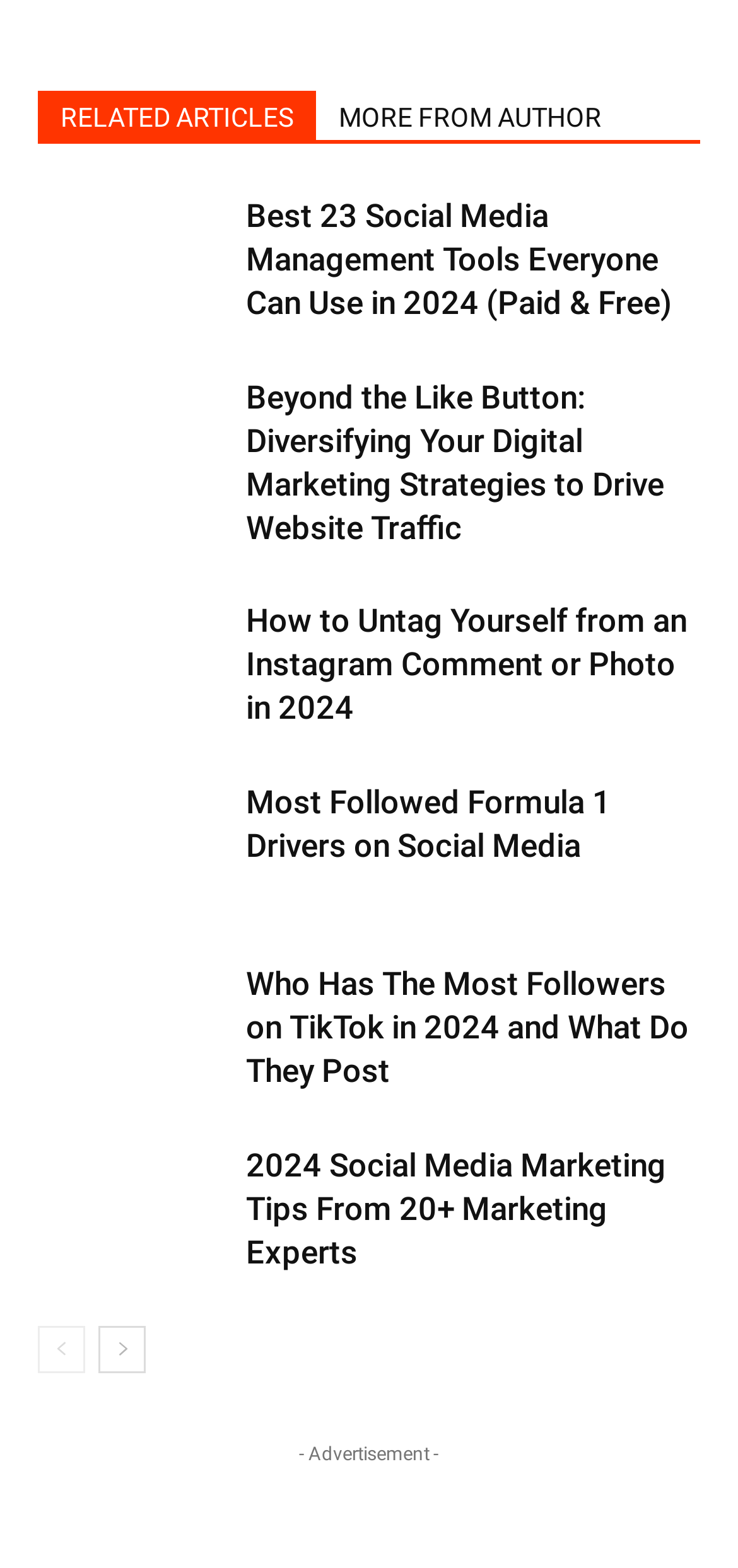Find the bounding box coordinates of the element to click in order to complete the given instruction: "Read news about Dong Nai Ranks 6th in the Country in E-commerce Index."

None